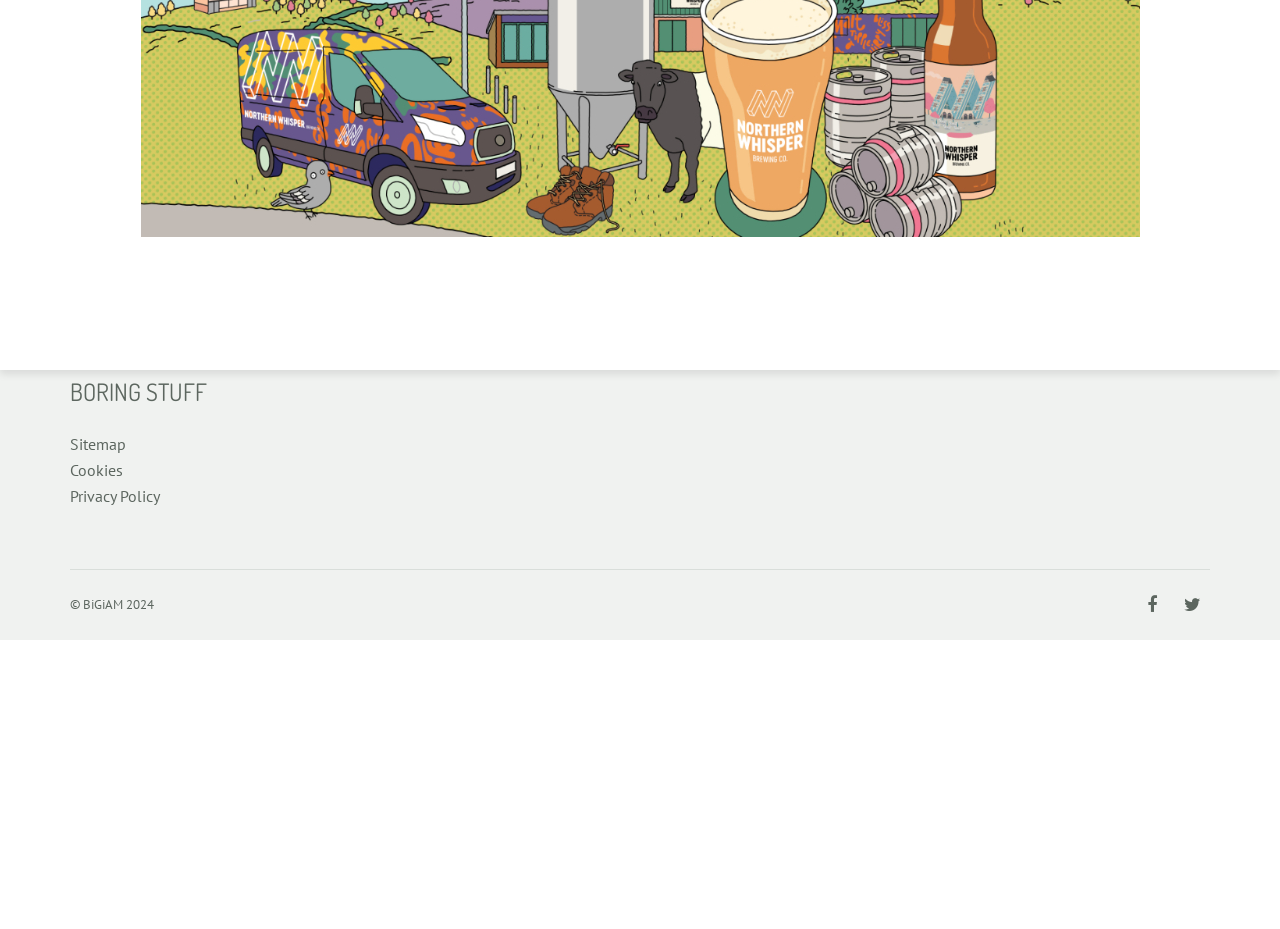Bounding box coordinates must be specified in the format (top-left x, top-left y, bottom-right x, bottom-right y). All values should be floating point numbers between 0 and 1. What are the bounding box coordinates of the UI element described as: Privacy Policy

[0.055, 0.523, 0.125, 0.545]